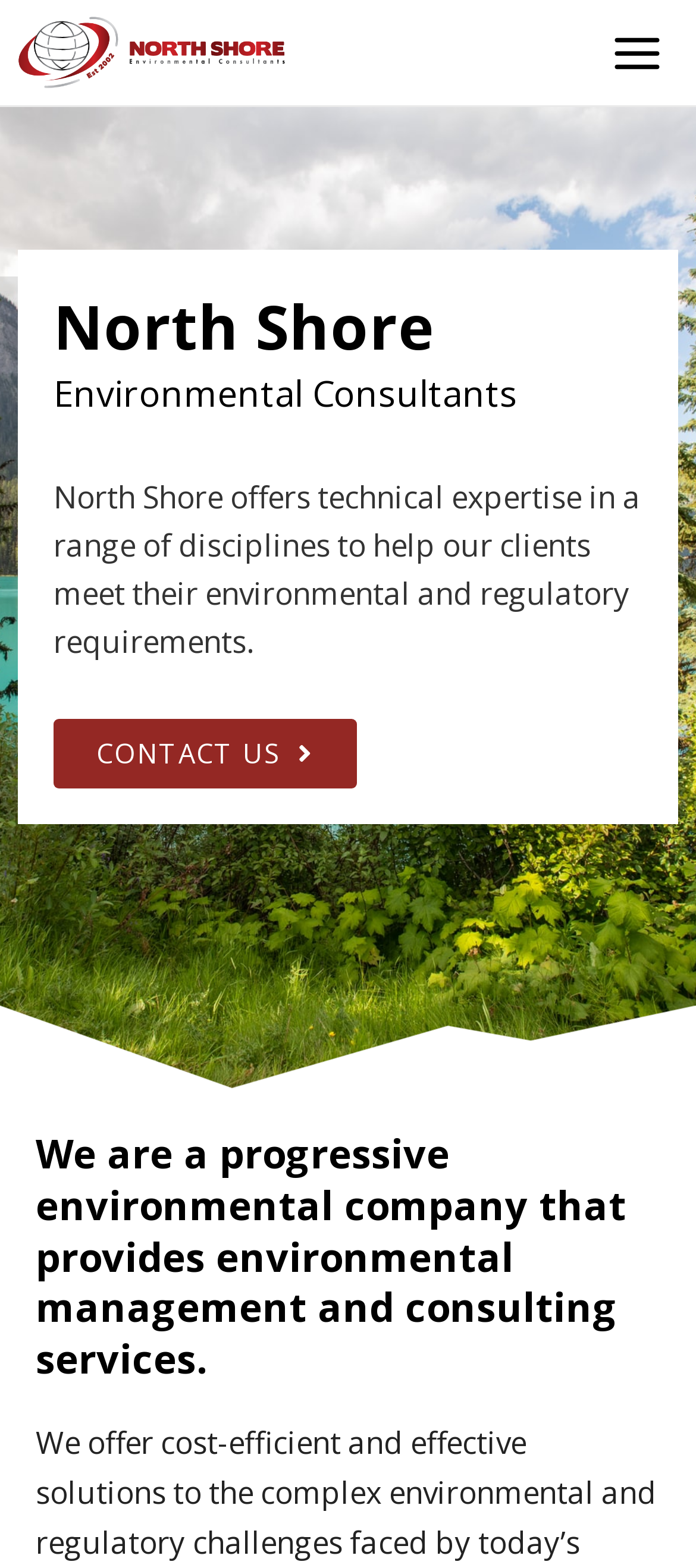What is the company name?
Carefully analyze the image and provide a detailed answer to the question.

The company name is obtained from the link 'North Shore' at the top of the webpage, which is also the text of the image with the same name. This suggests that the company name is North Shore.